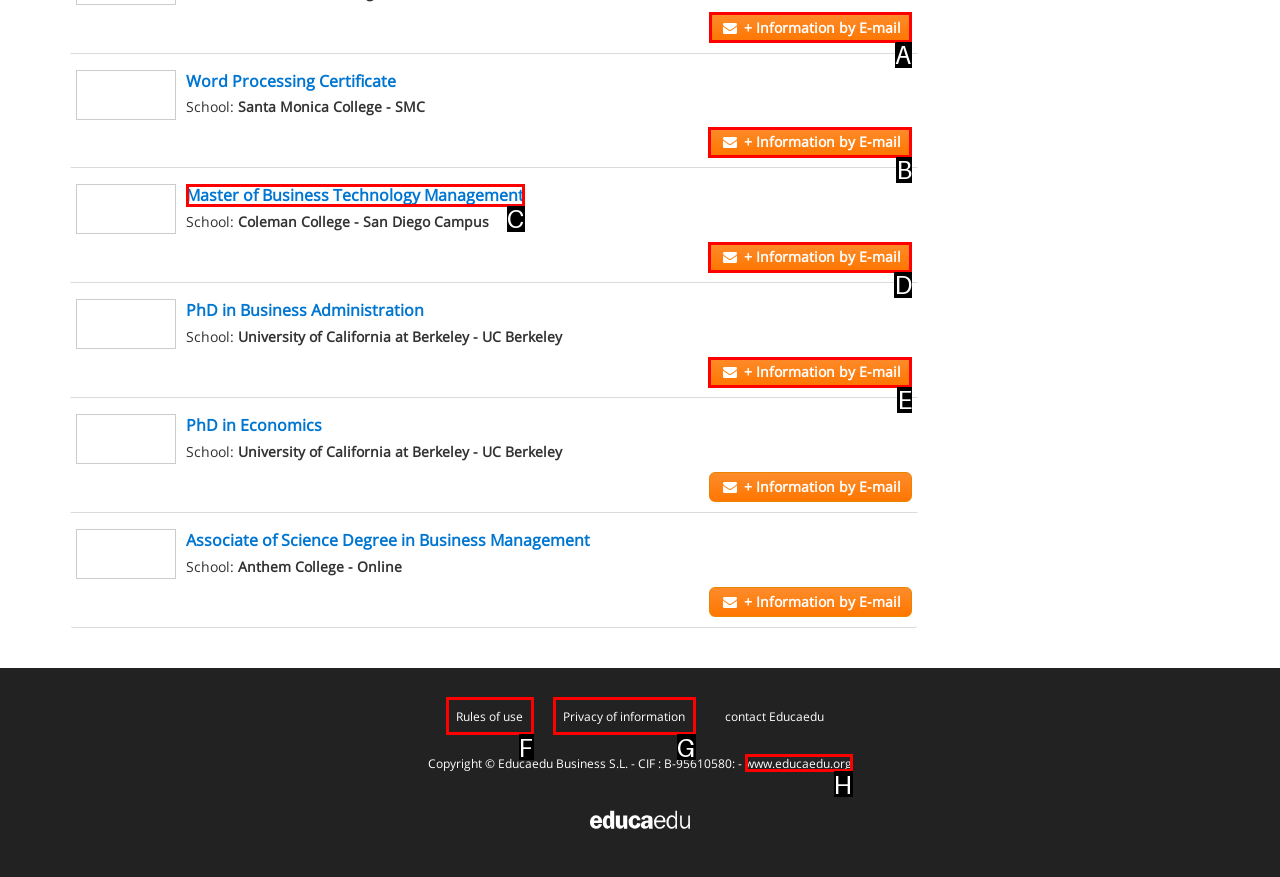Pick the option that should be clicked to perform the following task: Get information by email about Word Processing Certificate
Answer with the letter of the selected option from the available choices.

A